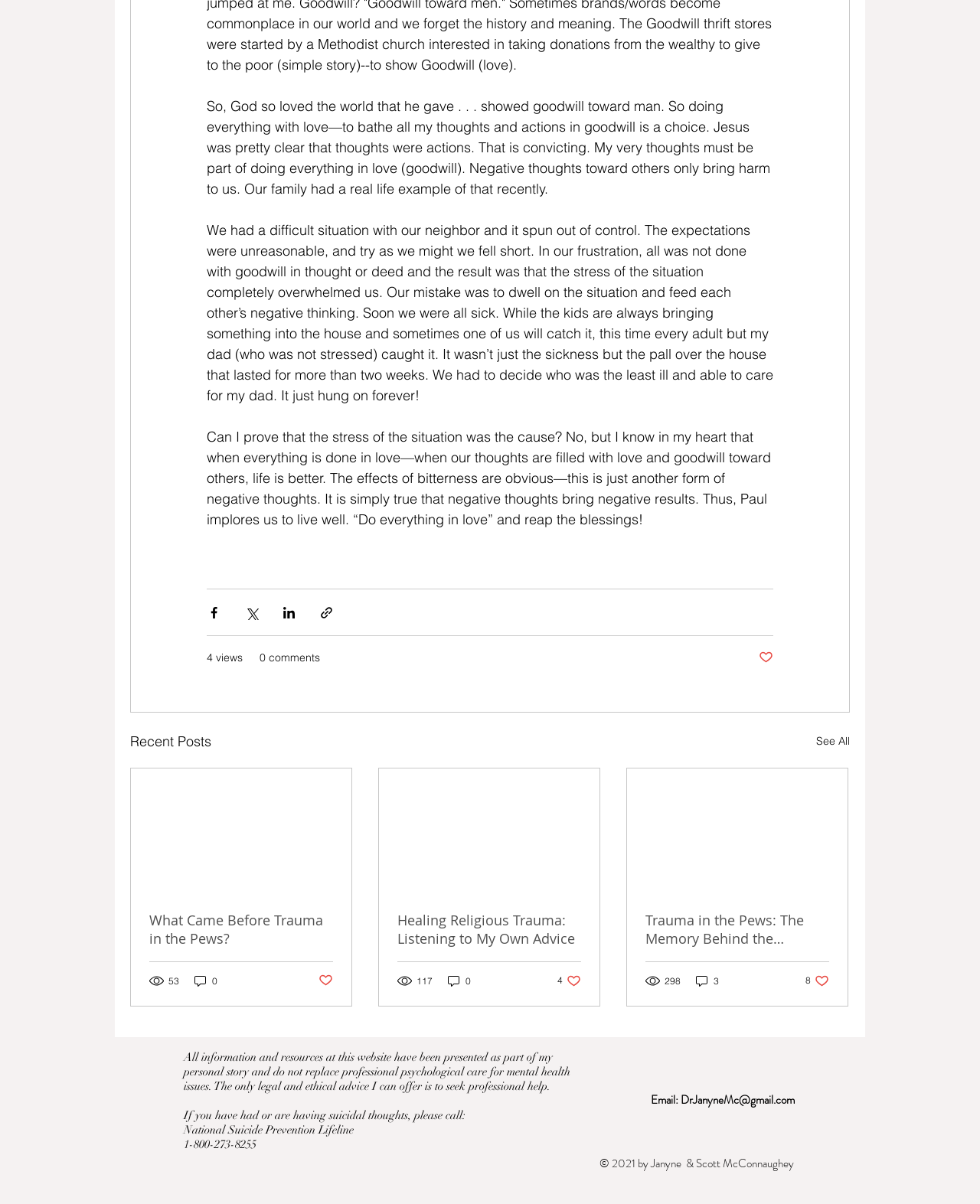How many likes does the second article have?
Using the image as a reference, give a one-word or short phrase answer.

4 likes